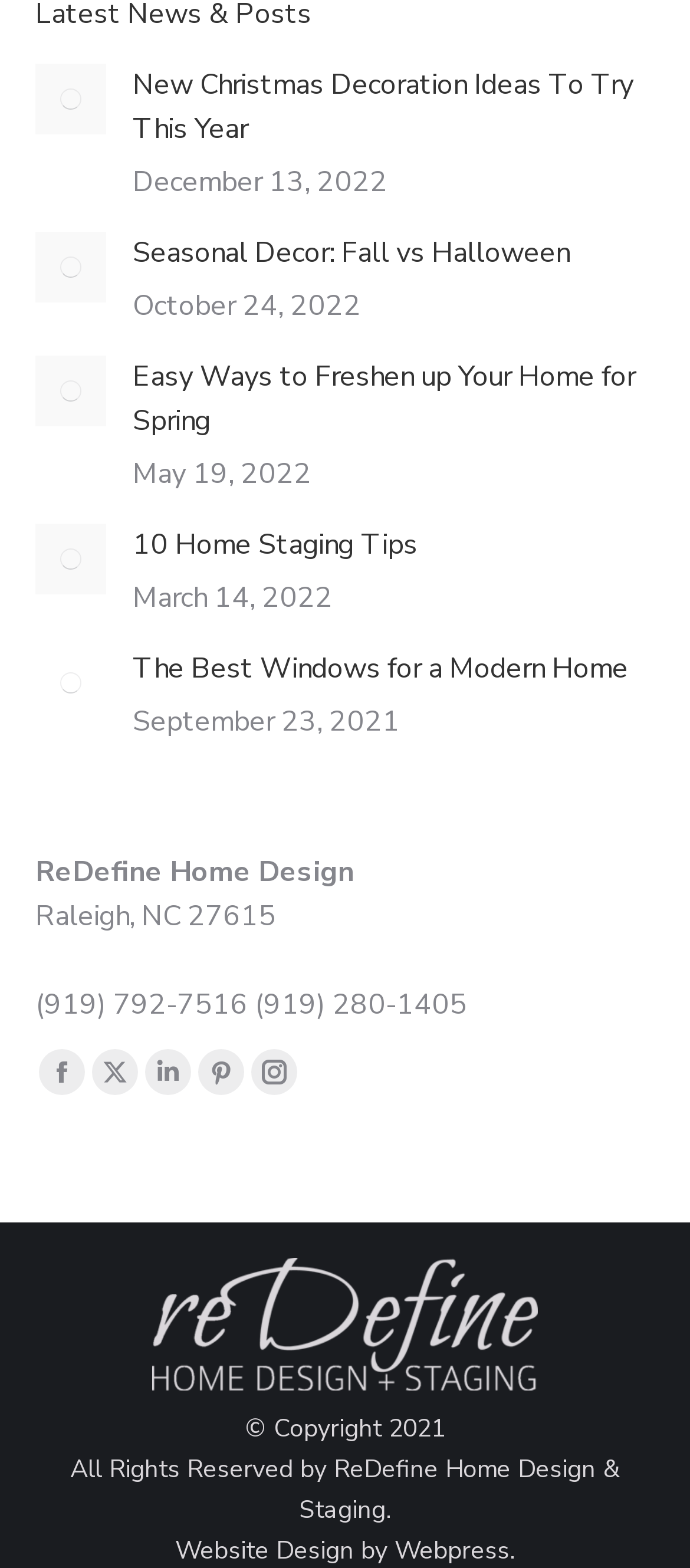Determine the coordinates of the bounding box that should be clicked to complete the instruction: "Click on the '10 Home Staging Tips' link". The coordinates should be represented by four float numbers between 0 and 1: [left, top, right, bottom].

[0.192, 0.334, 0.605, 0.363]